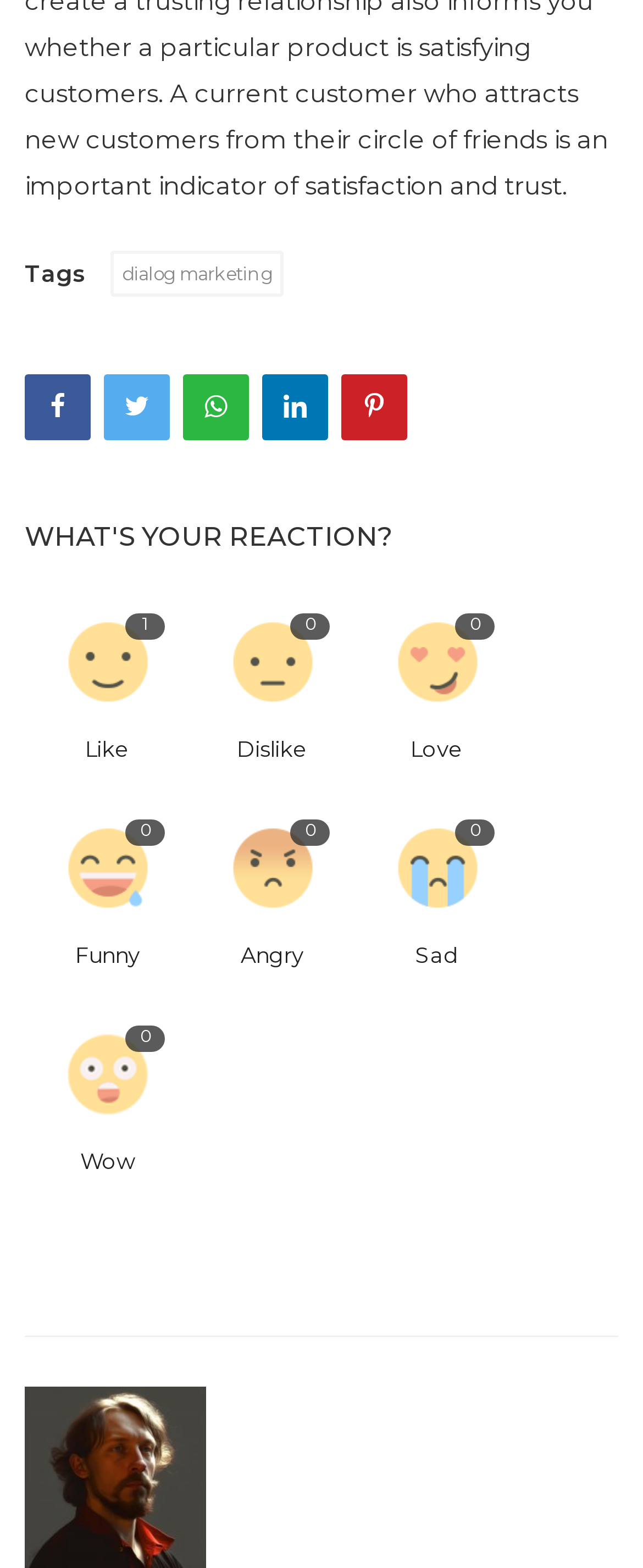Locate the bounding box for the described UI element: "Whatsapp". Ensure the coordinates are four float numbers between 0 and 1, formatted as [left, top, right, bottom].

[0.285, 0.238, 0.387, 0.281]